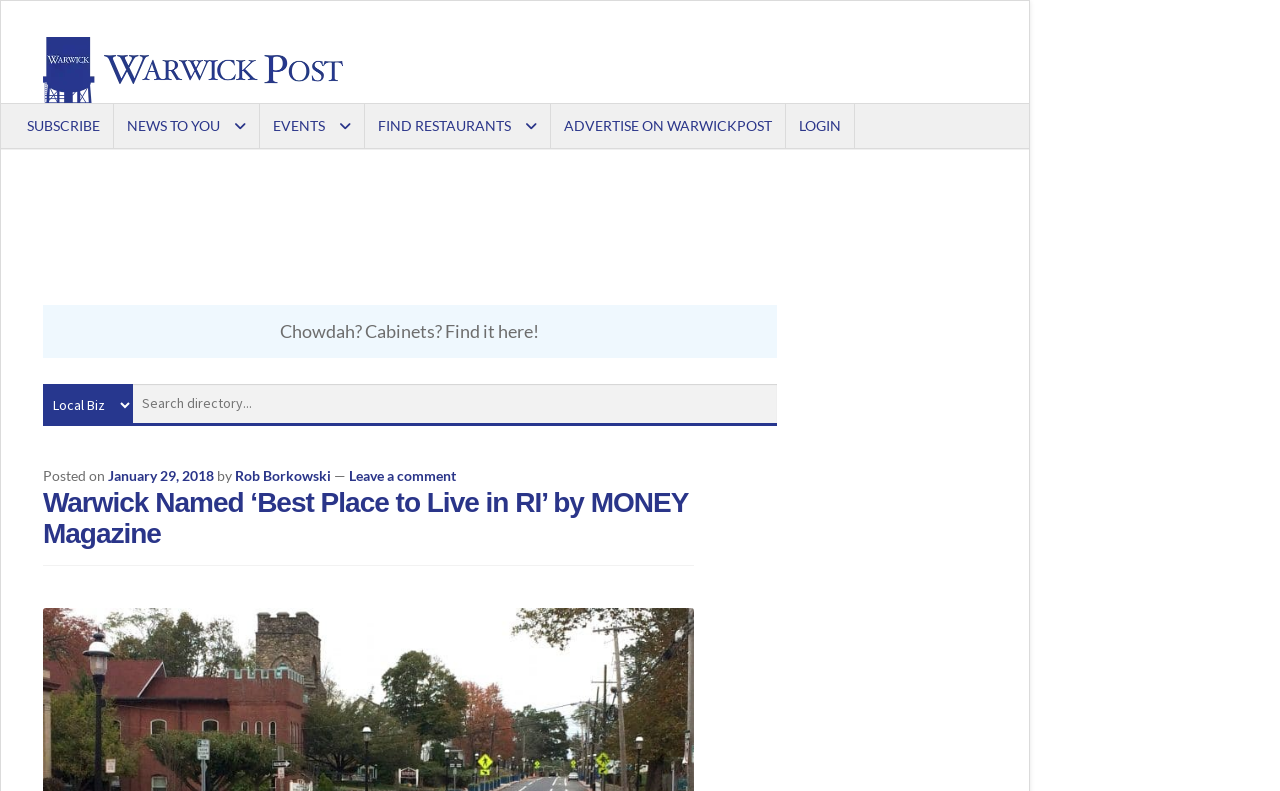Based on the image, please elaborate on the answer to the following question:
What is the purpose of the combobox?

I found the purpose of the combobox by looking at the text next to it, which says 'Search directory...'.